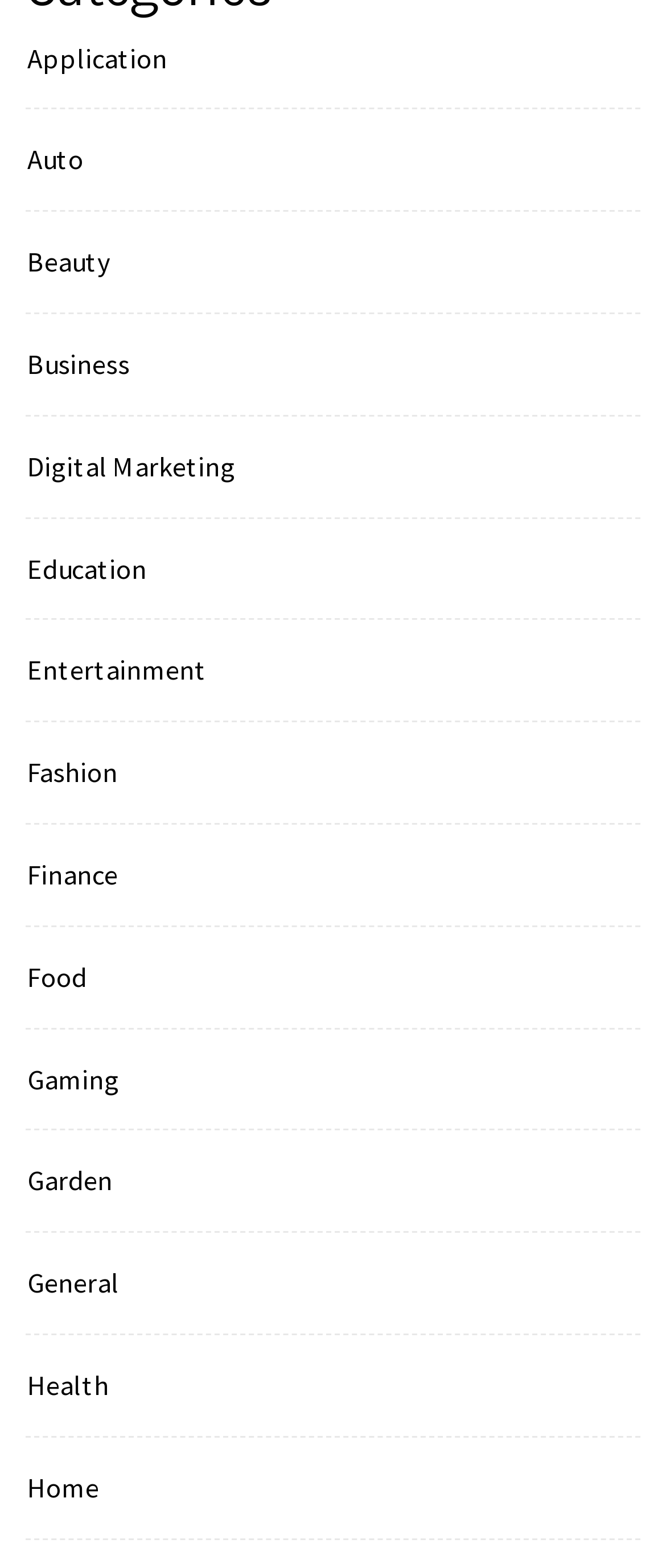Determine the coordinates of the bounding box that should be clicked to complete the instruction: "Explore Beauty". The coordinates should be represented by four float numbers between 0 and 1: [left, top, right, bottom].

[0.026, 0.152, 0.167, 0.183]